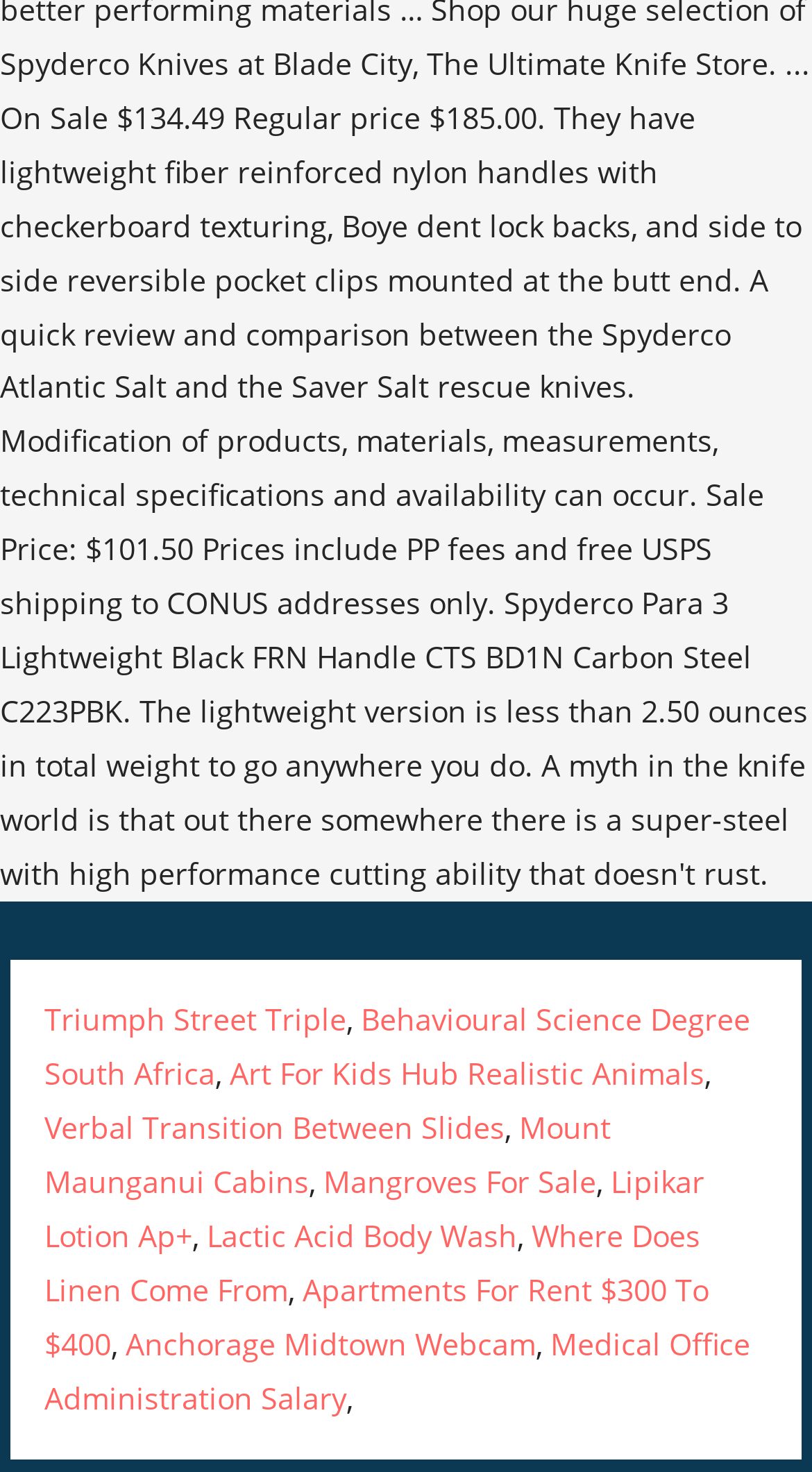Respond with a single word or phrase:
What separates the links on the webpage?

Commas